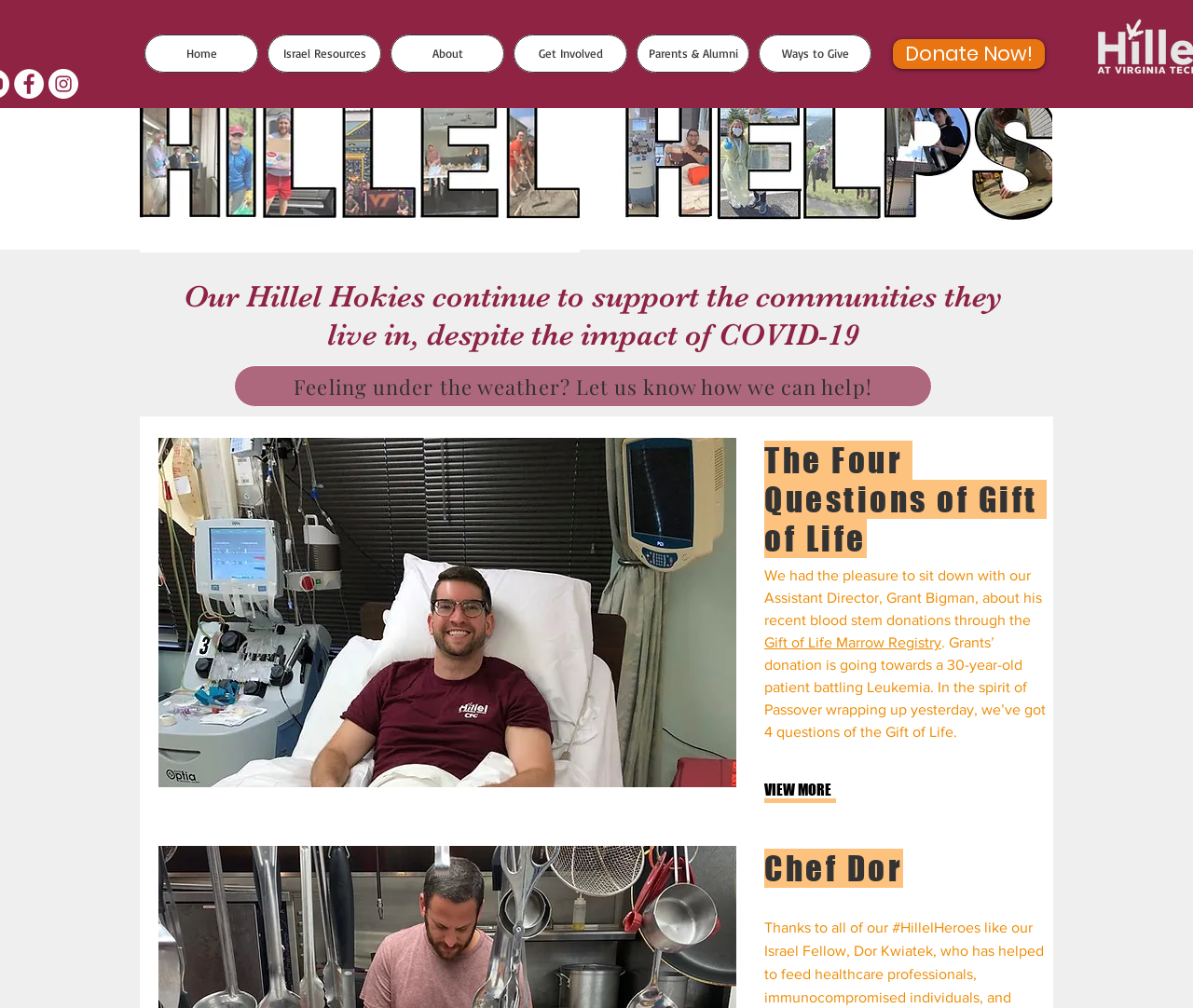Please mark the clickable region by giving the bounding box coordinates needed to complete this instruction: "Donate now".

[0.748, 0.039, 0.876, 0.068]